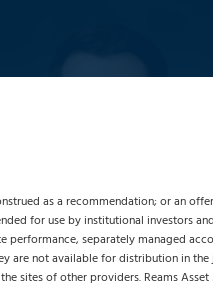Provide a thorough description of what you see in the image.

The image features Benjamin Byrd, a Fixed Income Analyst at Reams Asset Management. Known for his expertise in investment strategies, Byrd plays a vital role in the firm's value-oriented approach, leveraging over 20 years of industry experience. The background emphasizes the firm's commitment to maintaining a consistent team, ensuring that the professionals behind their successful track record are actively involved in making investment decisions today. Reams Asset Management caters specifically to institutional investors, providing insights without extending an offer to retail clients.